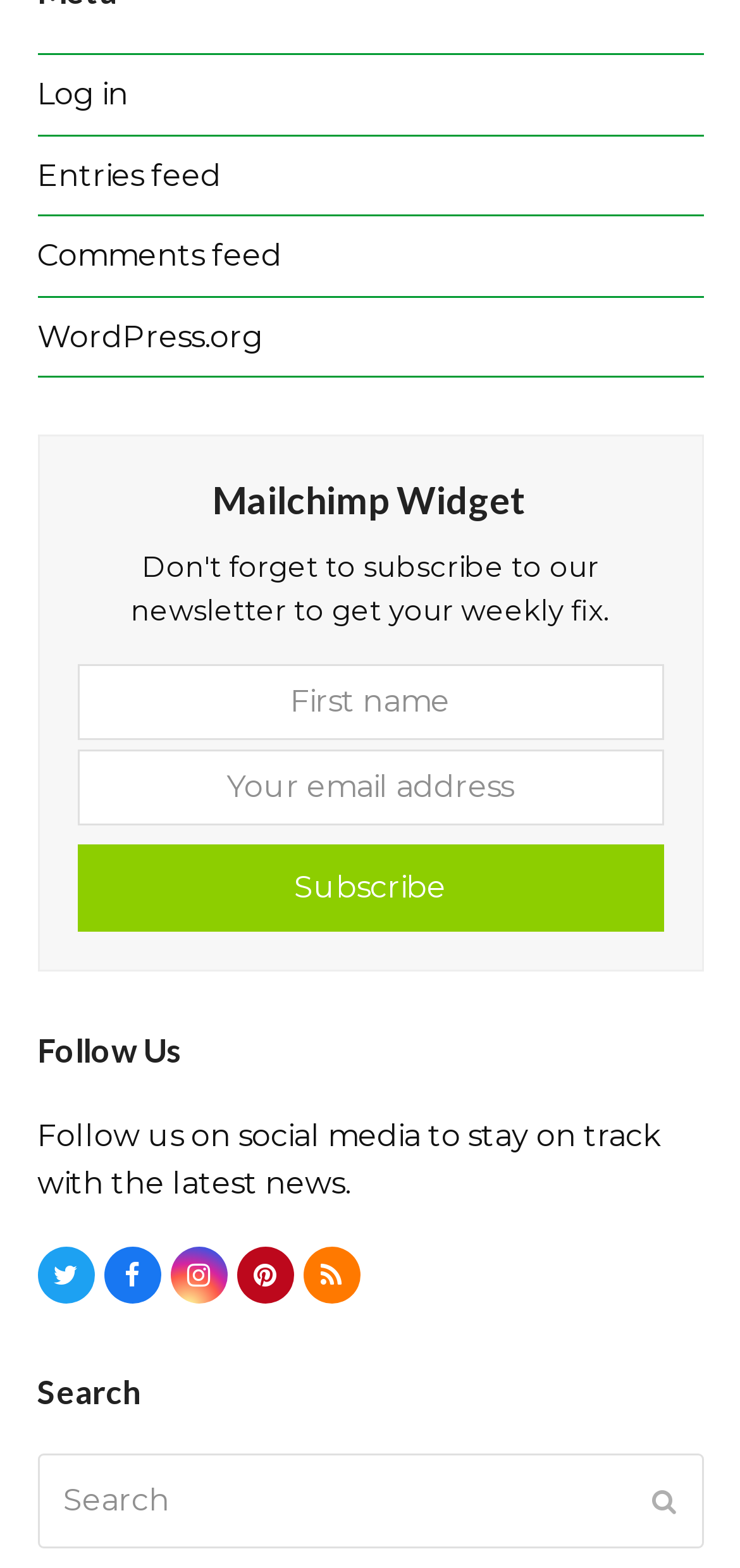Determine the bounding box coordinates for the element that should be clicked to follow this instruction: "Enter your email address". The coordinates should be given as four float numbers between 0 and 1, in the format [left, top, right, bottom].

[0.104, 0.478, 0.896, 0.526]